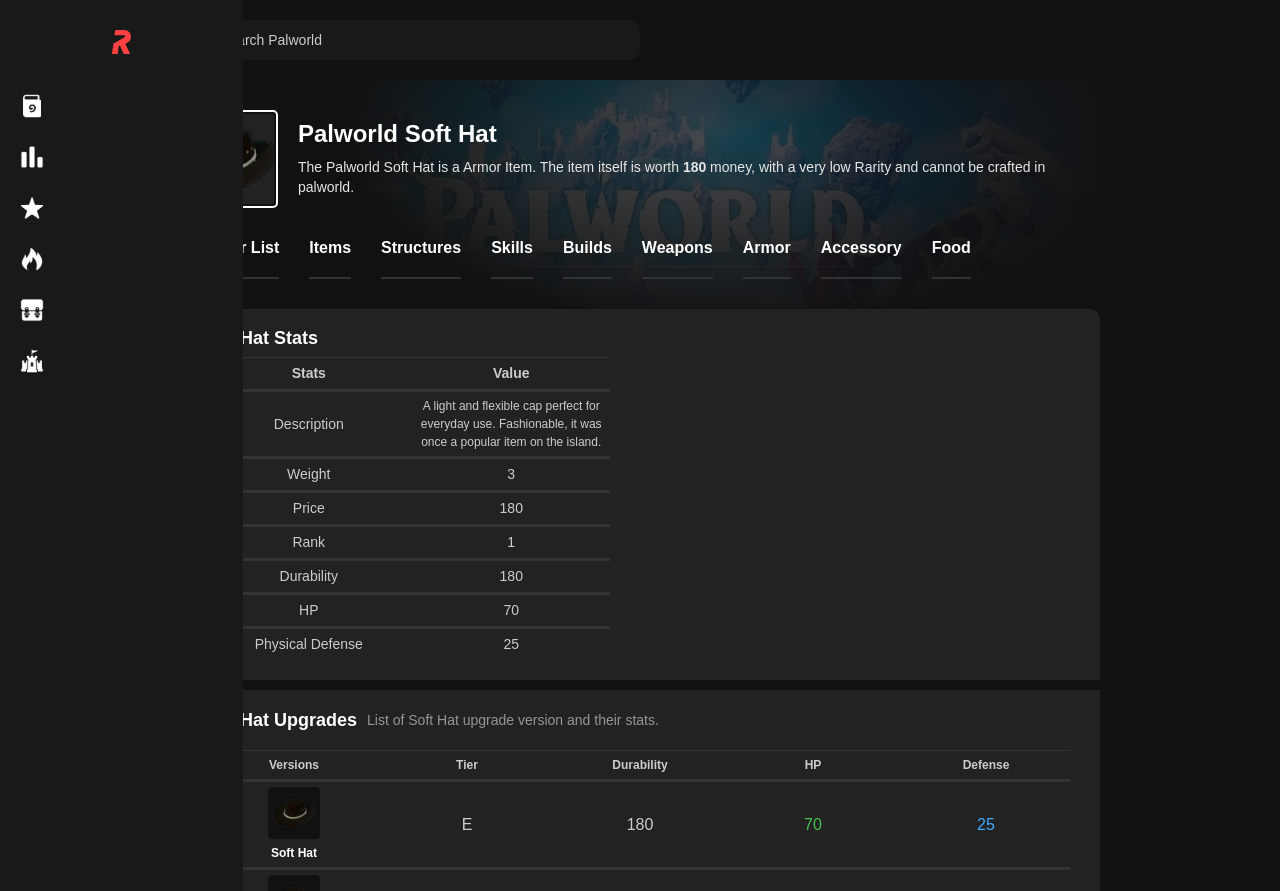Please find the bounding box coordinates for the clickable element needed to perform this instruction: "View Soft Hat Stats".

[0.156, 0.369, 0.484, 0.389]